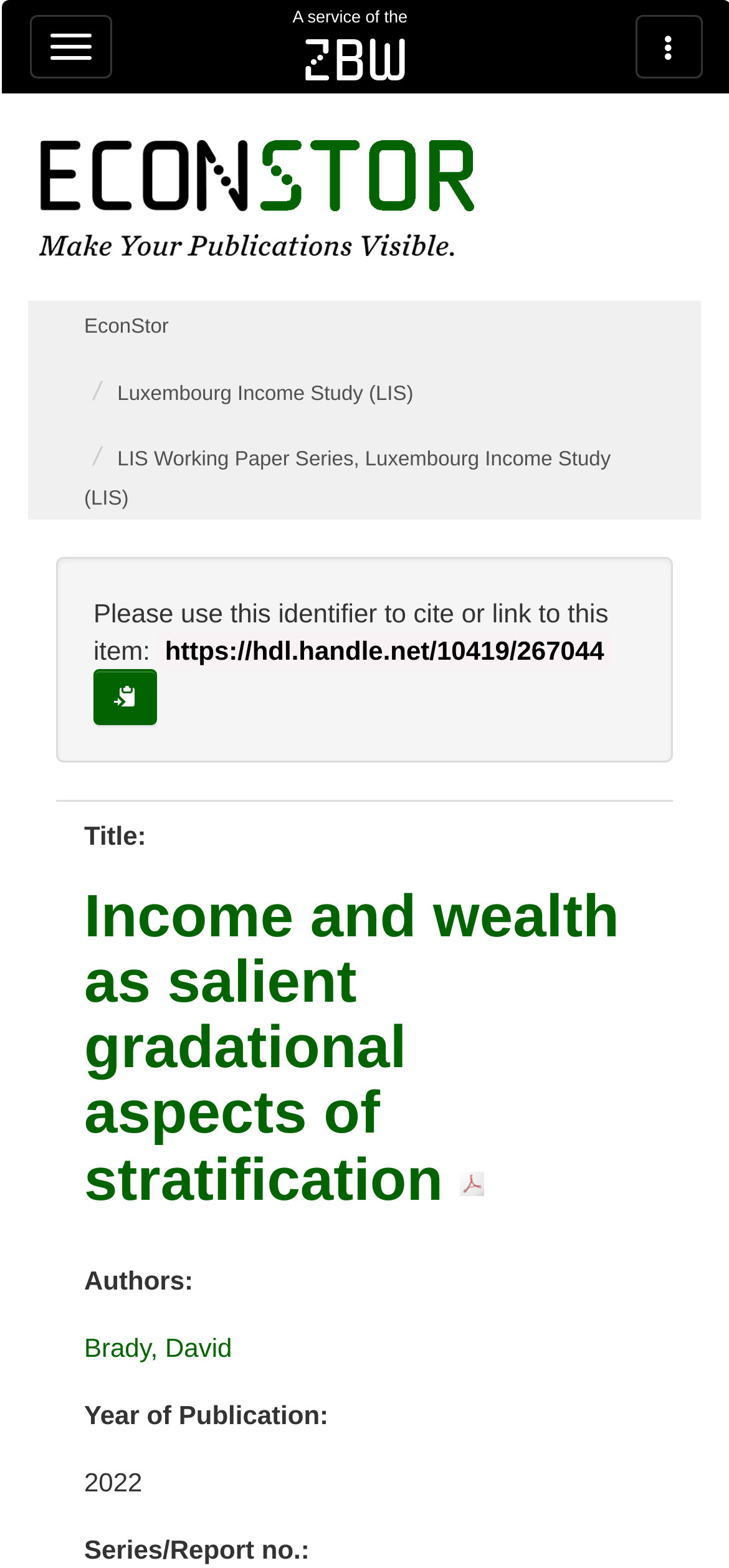Find the bounding box coordinates of the UI element according to this description: "Luxembourg Income Study (LIS)".

[0.161, 0.244, 0.567, 0.258]